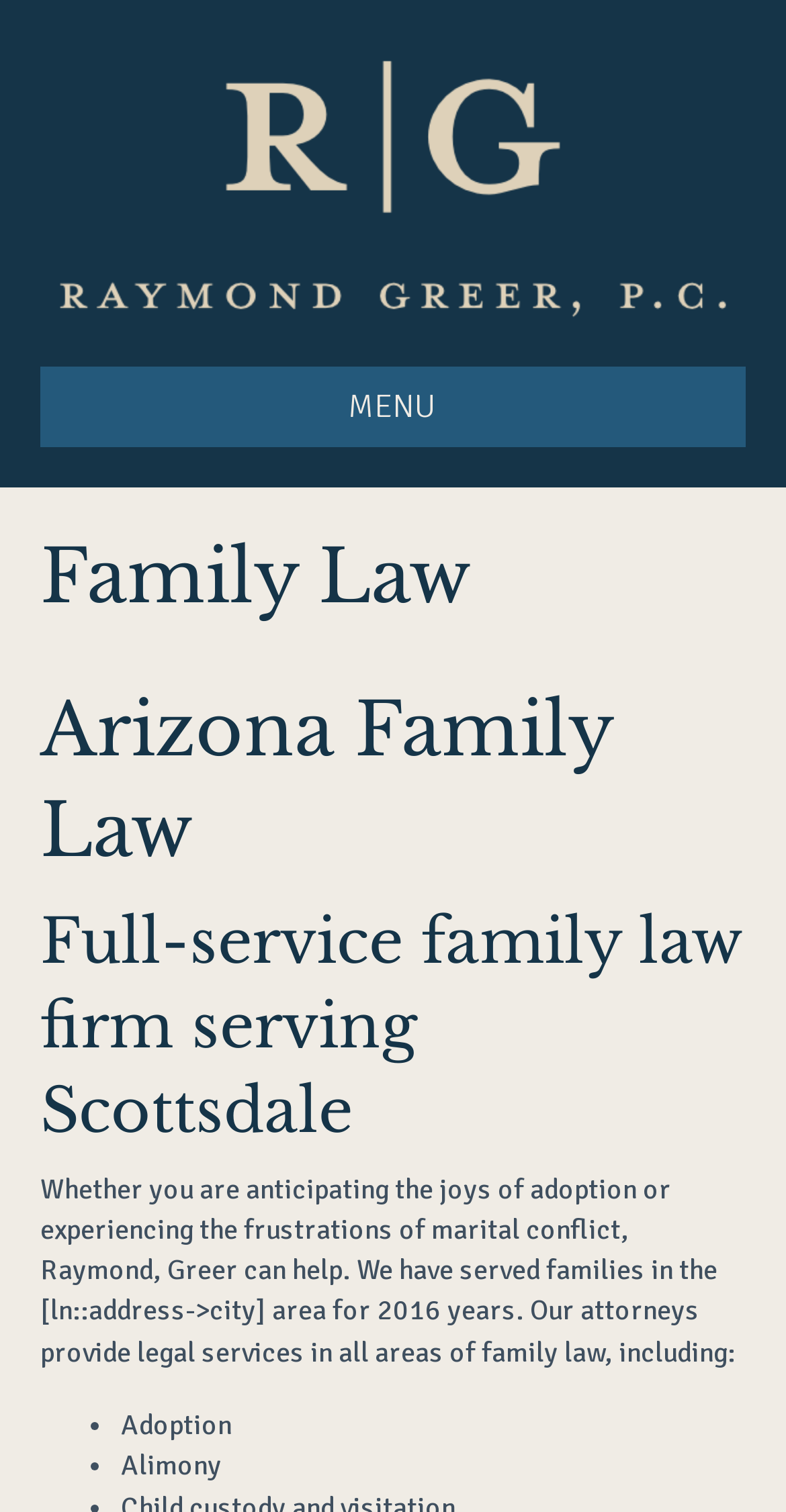Offer a meticulous description of the webpage's structure and content.

The webpage is about a full-service family law firm, Raymond Greer, P.C., serving Scottsdale, Arizona. At the top left of the page, there is a link and an image, both with the firm's name. Below this, there is a navigation menu with a "MENU" button. 

The main content of the page is divided into sections. The first section has three headings, "Family Law", "Arizona Family Law", and "Full-service family law firm serving Scottsdale", which are stacked on top of each other. 

Following these headings, there is a paragraph of text that describes the firm's services, mentioning adoption, marital conflict, and their experience serving families in the area. 

Below this paragraph, there is a list of services provided by the firm, marked with bullet points. The list includes "Adoption" and "Alimony", among other services. The list is positioned near the bottom of the page.